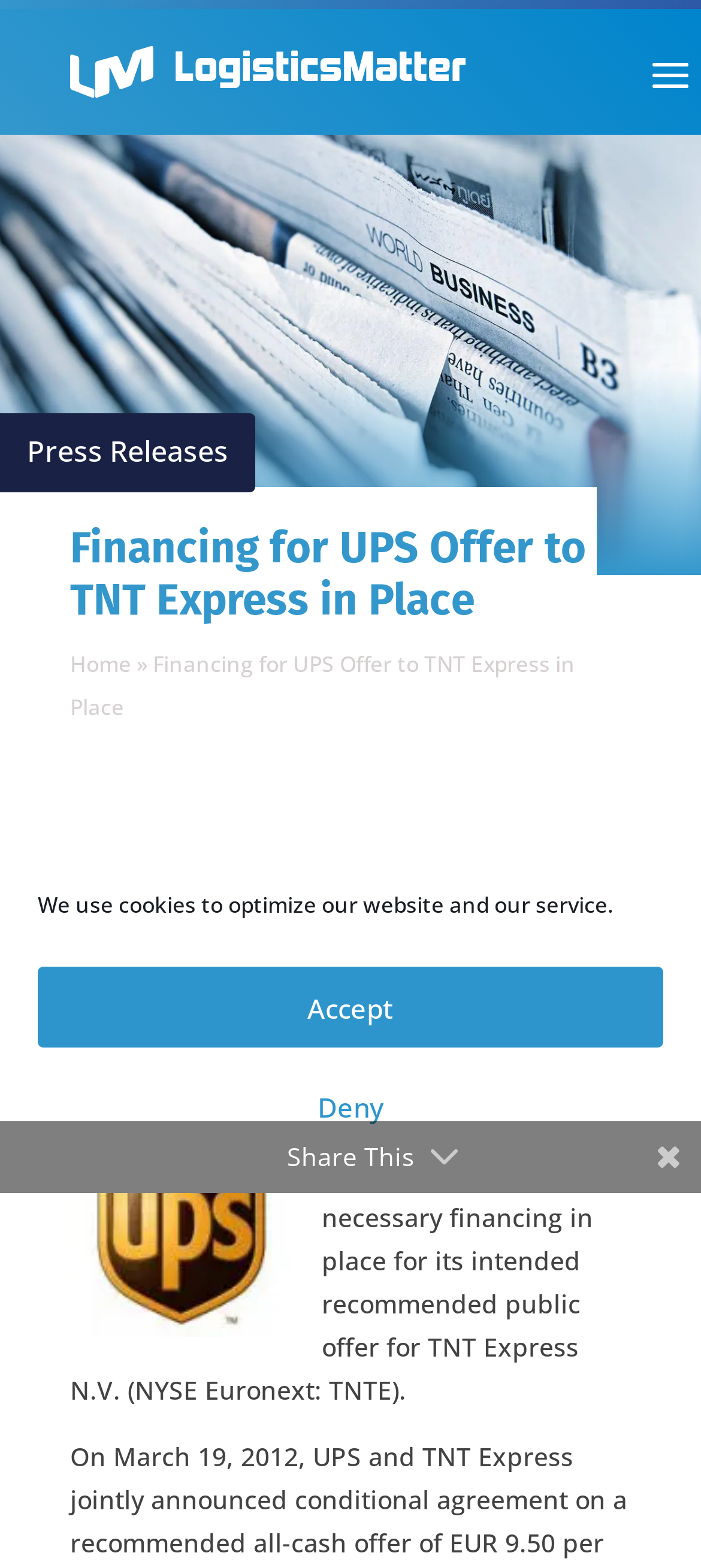Provide a thorough description of the webpage's content and layout.

The webpage appears to be a news article or press release about UPS's financing for its offer to acquire TNT Express. At the top of the page, there is a dialog box for managing cookie consent, which contains a message about using cookies to optimize the website and service, along with "Accept" and "Deny" buttons.

Below the dialog box, there are three links at the top left corner of the page, followed by a heading that reads "Financing for UPS Offer to TNT Express in Place". To the right of the heading, there is a navigation section with breadcrumbs, which includes links to "Home" and the current page.

Further down the page, there is another heading that reads "Draft “Offer Memorandum” to be Submitted to AFM Later Today […May 11th]". Below this heading, there is a link to "UPS1251", which is accompanied by an image with the same name. The image is positioned to the left of the link.

To the right of the image and link, there is a block of text that summarizes the content of the article, stating that UPS has announced it has the necessary financing in place for its intended public offer for TNT Express. Finally, there is a "Share This" button at the bottom right corner of the page.